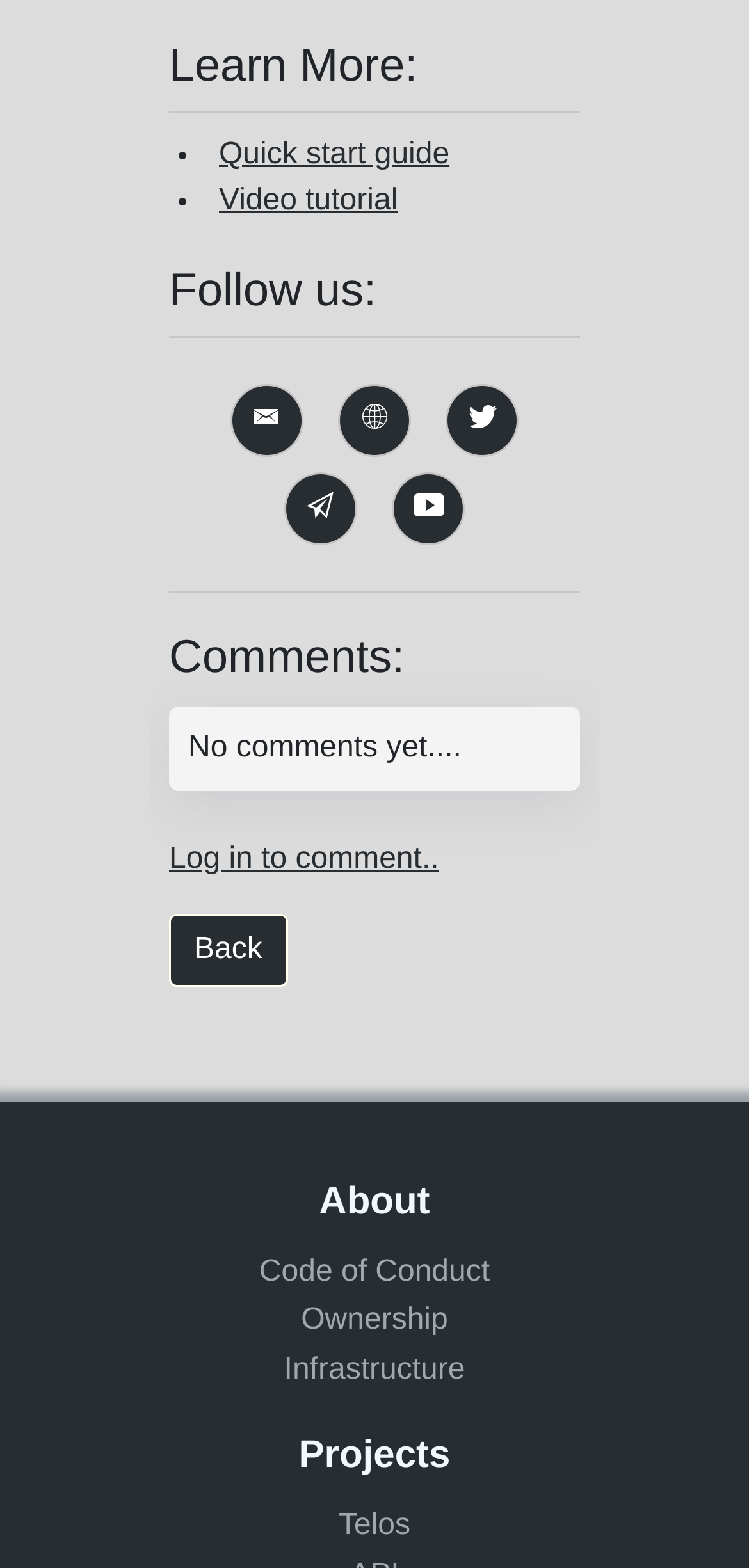What is the first item in the list under 'Learn More:'?
Using the image as a reference, answer the question with a short word or phrase.

Quick start guide